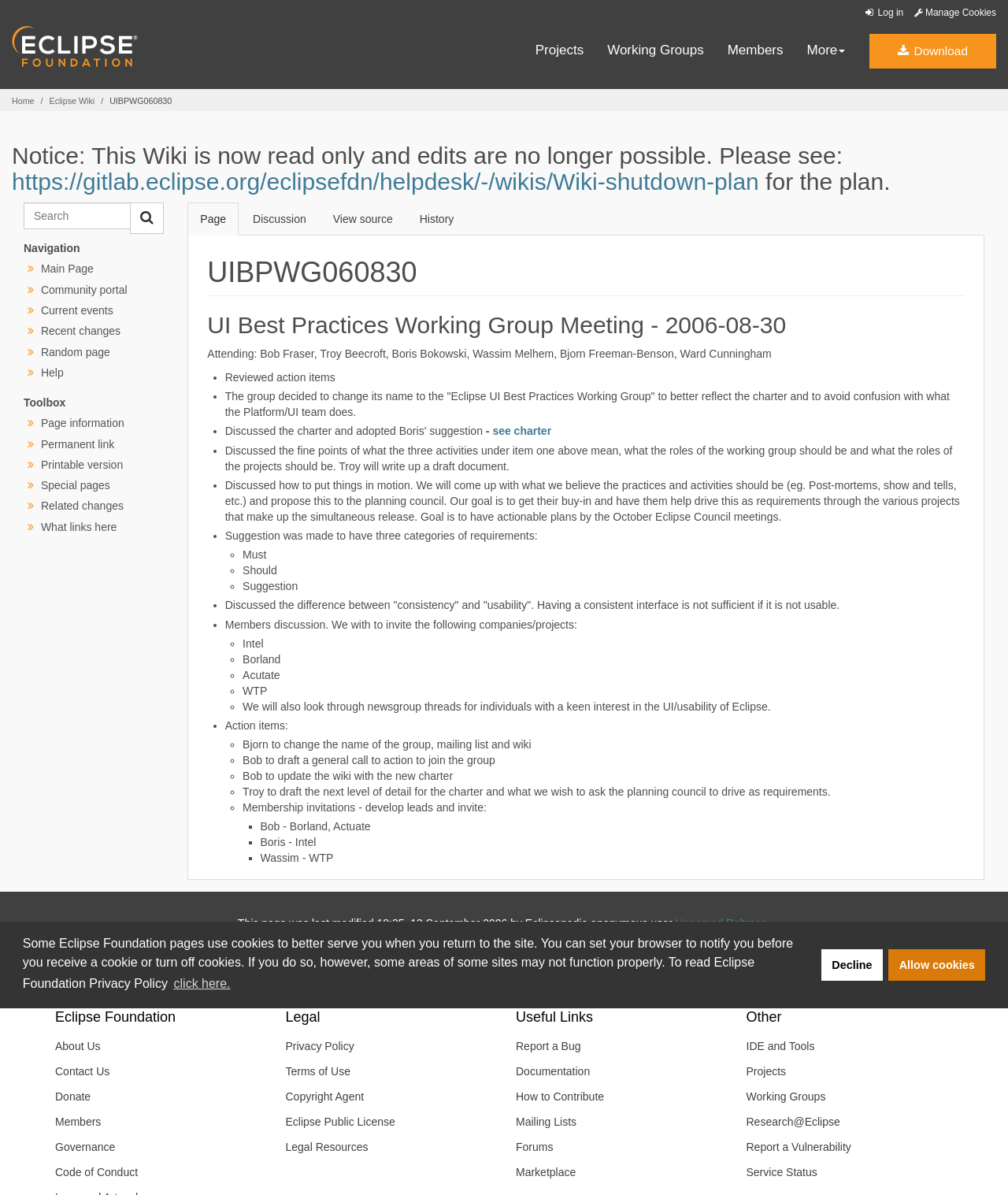Given the webpage screenshot and the description, determine the bounding box coordinates (top-left x, top-left y, bottom-right x, bottom-right y) that define the location of the UI element matching this description: name="search" placeholder="Search" title="Special:Search [alt-shift-f]"

[0.023, 0.17, 0.13, 0.192]